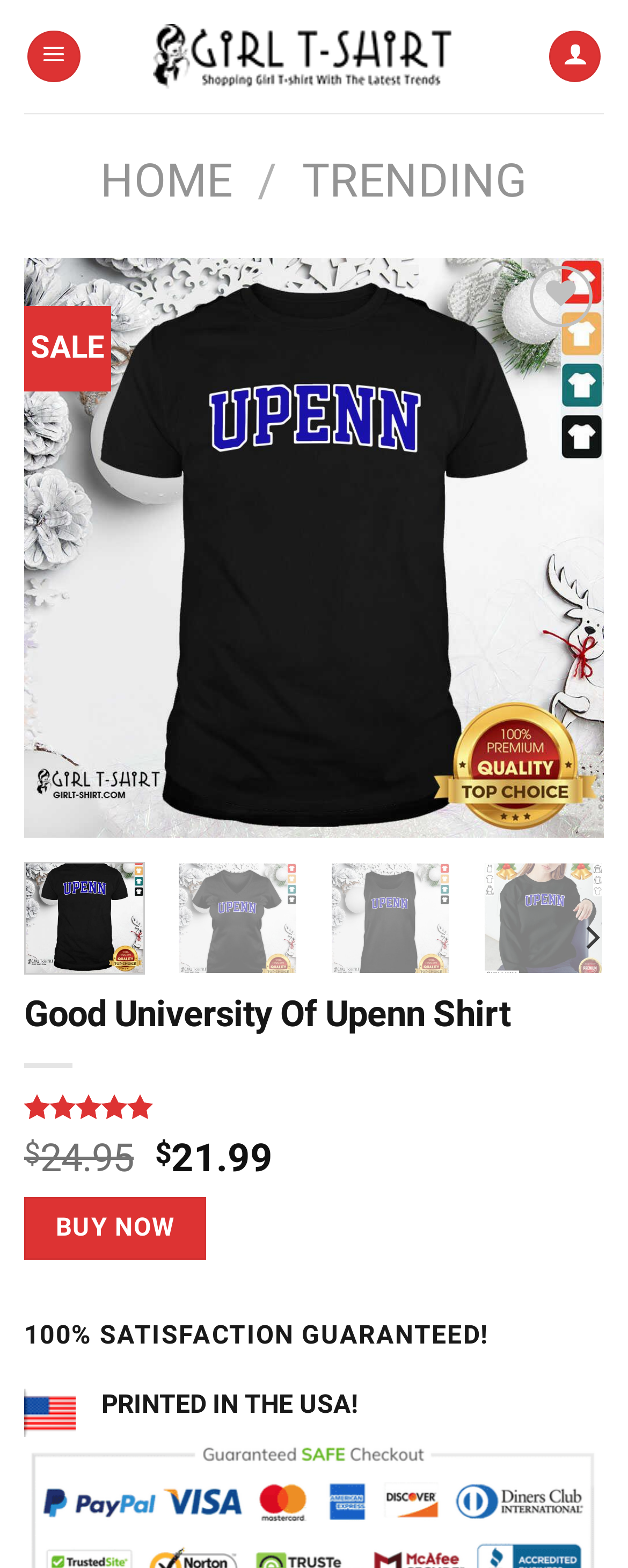Identify the bounding box coordinates necessary to click and complete the given instruction: "Click the 'TRENDING' link".

[0.481, 0.098, 0.84, 0.133]